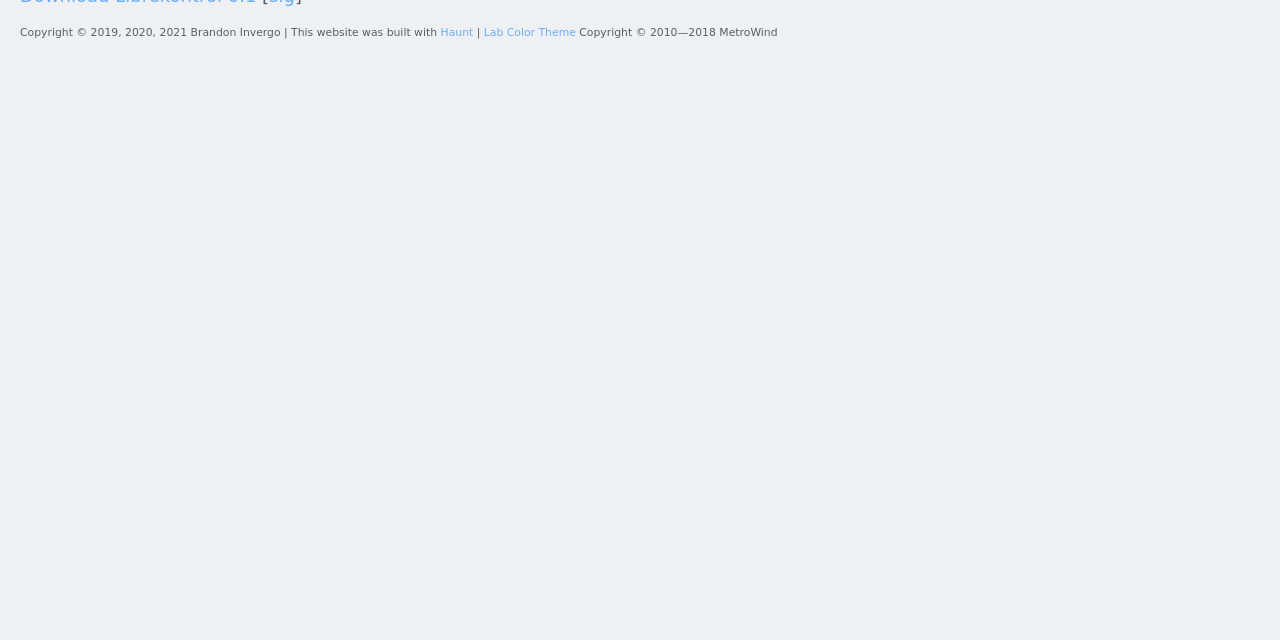Extract the bounding box of the UI element described as: "Haunt".

[0.344, 0.04, 0.37, 0.061]